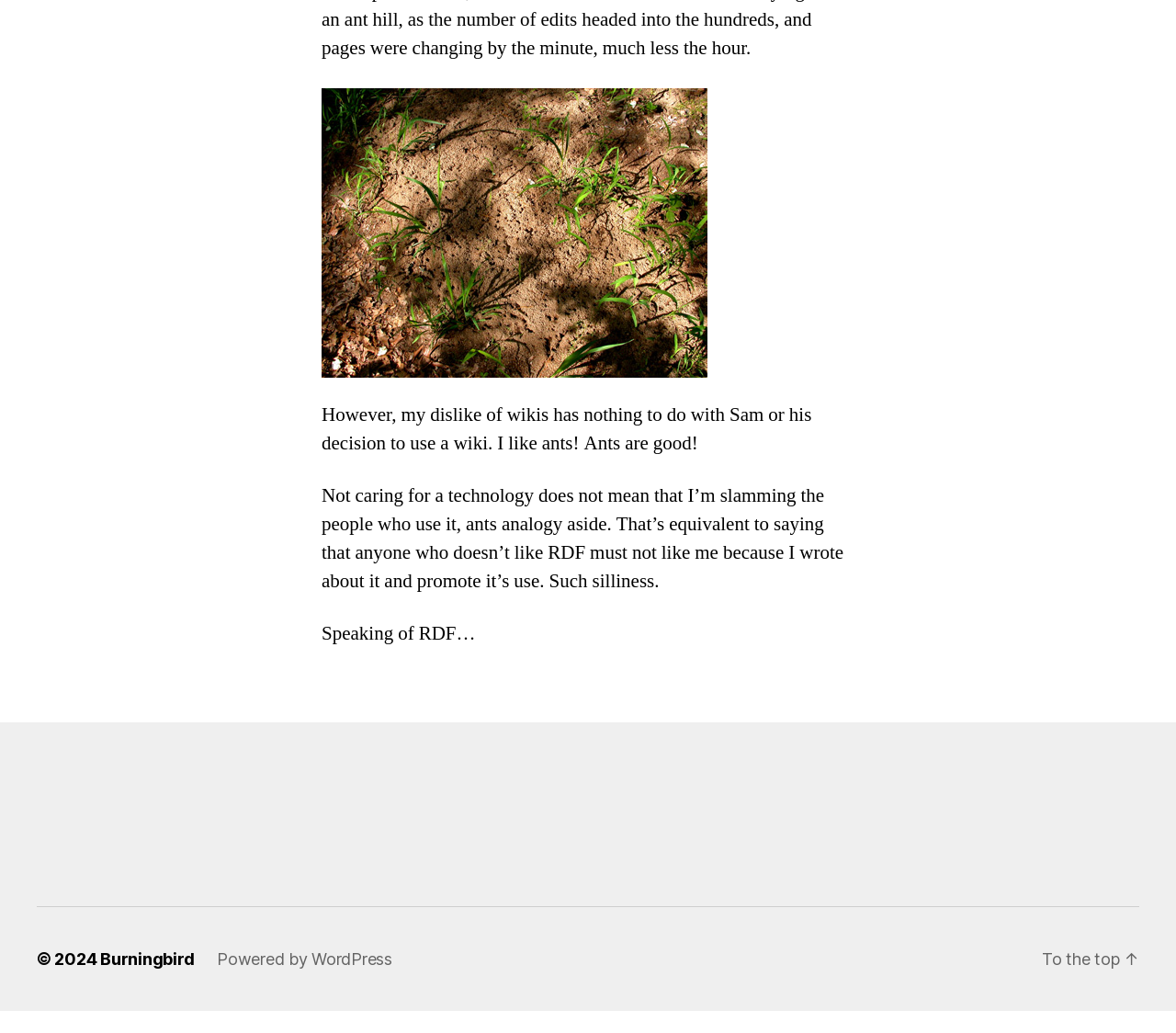Give the bounding box coordinates for this UI element: "Burningbird". The coordinates should be four float numbers between 0 and 1, arranged as [left, top, right, bottom].

[0.085, 0.94, 0.166, 0.959]